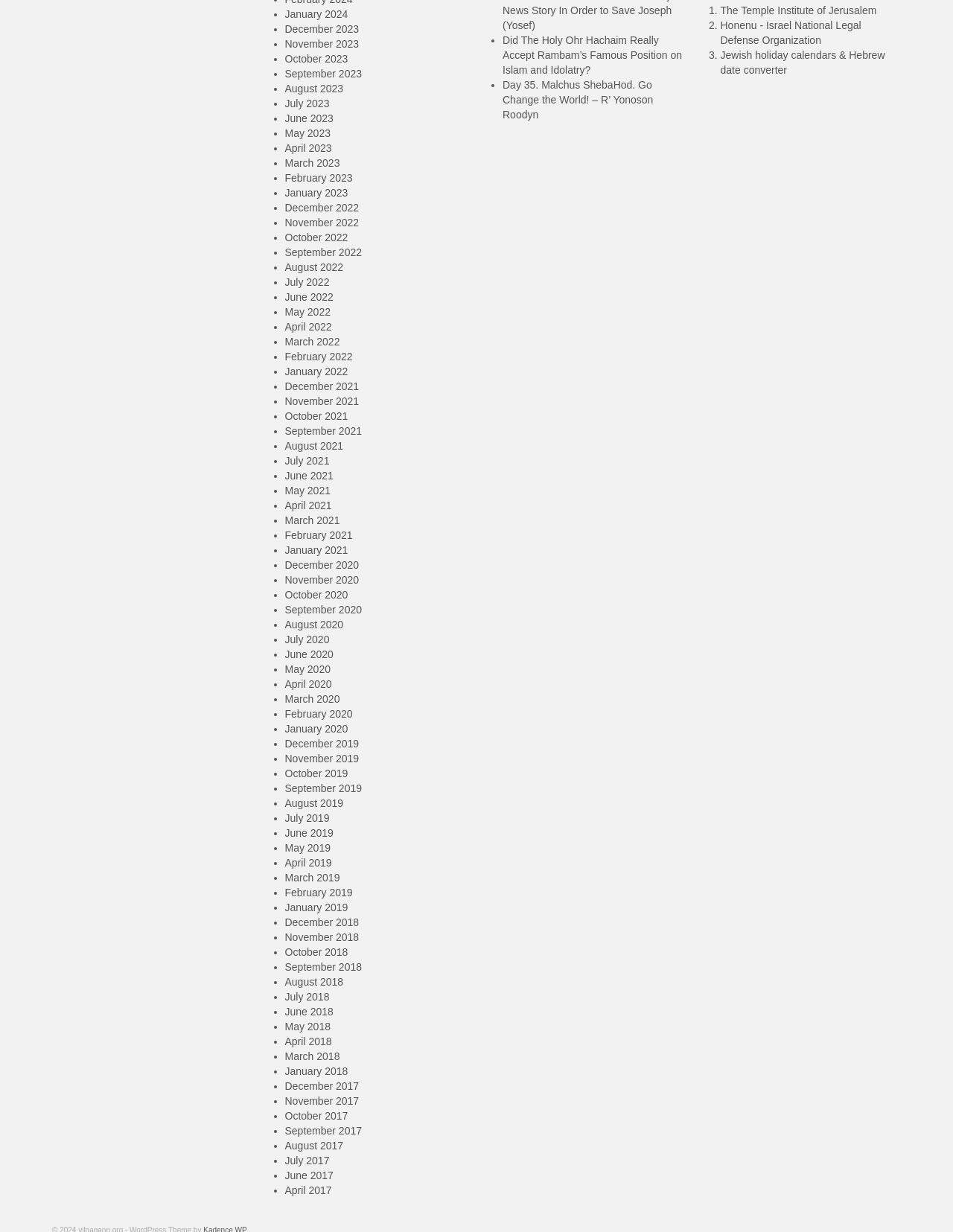Using the information shown in the image, answer the question with as much detail as possible: What is the pattern of the list?

The list of links follows a monthly pattern, with each link representing a month, starting from January 2024 and going back to December 2020, suggesting that the webpage is organized by month.